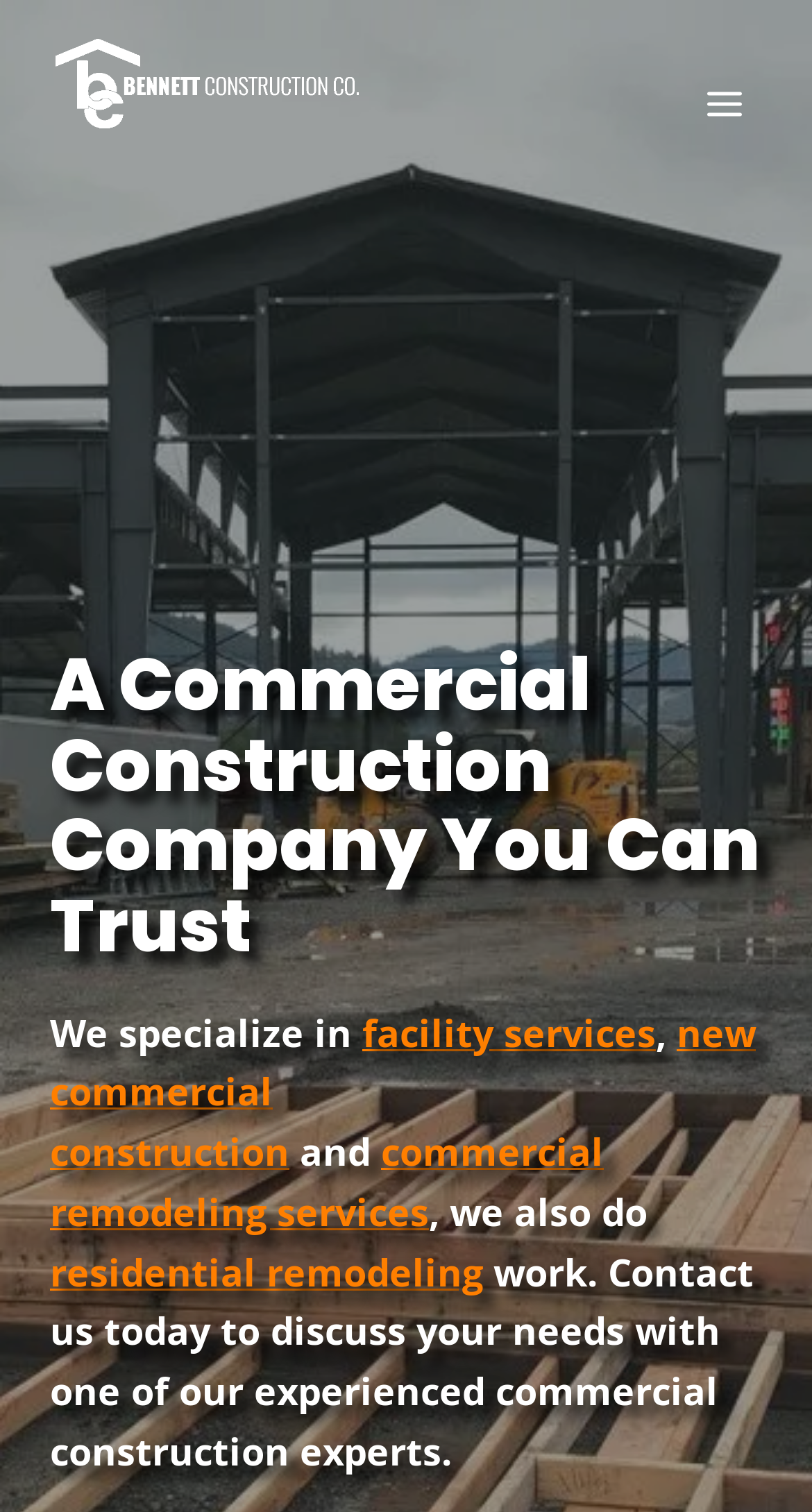Determine the bounding box coordinates of the UI element that matches the following description: "commercial remodeling services". The coordinates should be four float numbers between 0 and 1 in the format [left, top, right, bottom].

[0.062, 0.745, 0.744, 0.818]